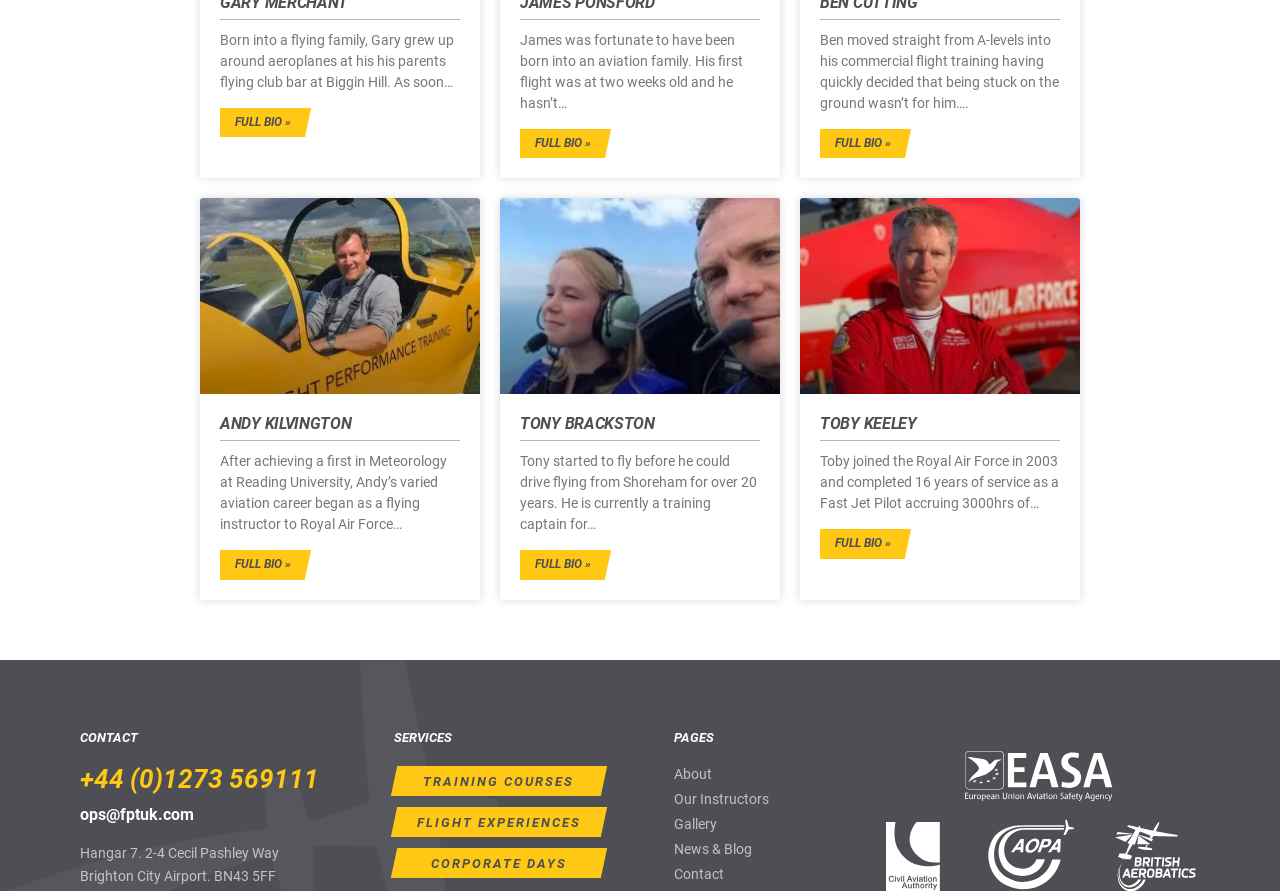Locate the bounding box coordinates of the area where you should click to accomplish the instruction: "Read more about Andy Kilvington".

[0.172, 0.617, 0.247, 0.65]